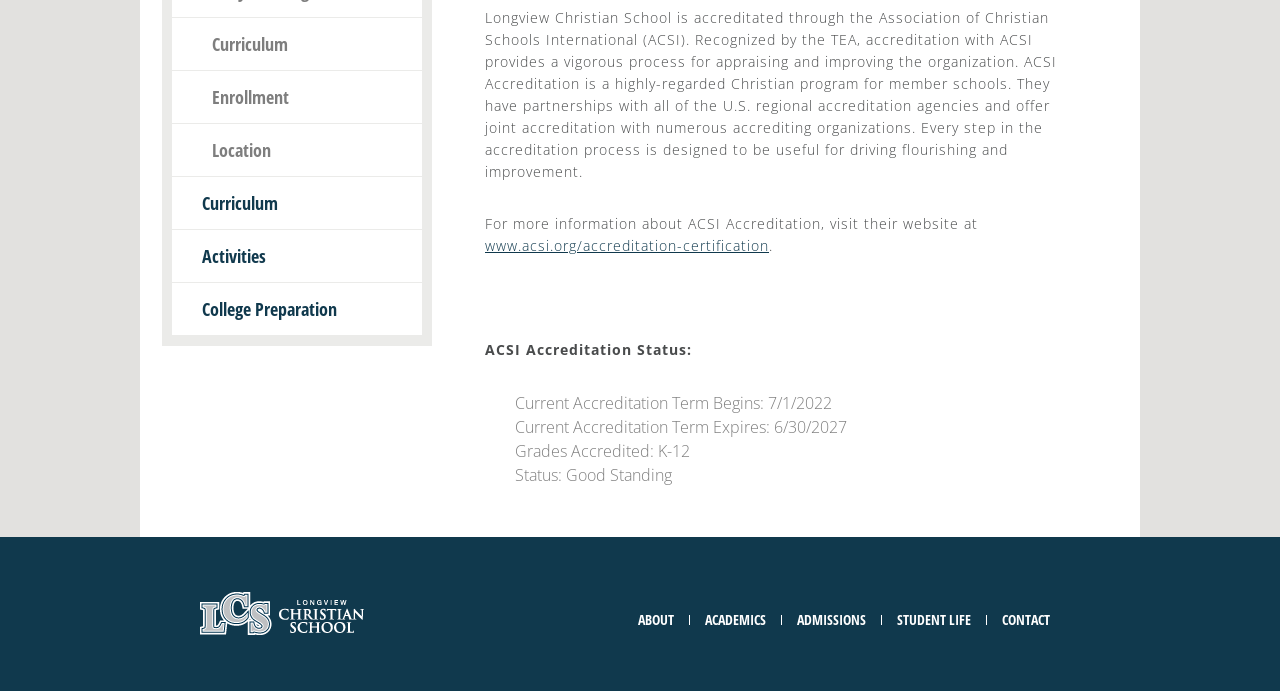Determine the bounding box of the UI element mentioned here: "Location". The coordinates must be in the format [left, top, right, bottom] with values ranging from 0 to 1.

[0.134, 0.179, 0.33, 0.256]